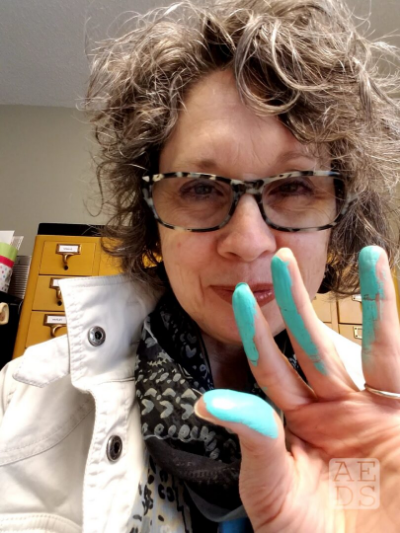What type of environment is hinted at in the backdrop?
Respond to the question with a single word or phrase according to the image.

Vibrant, creative